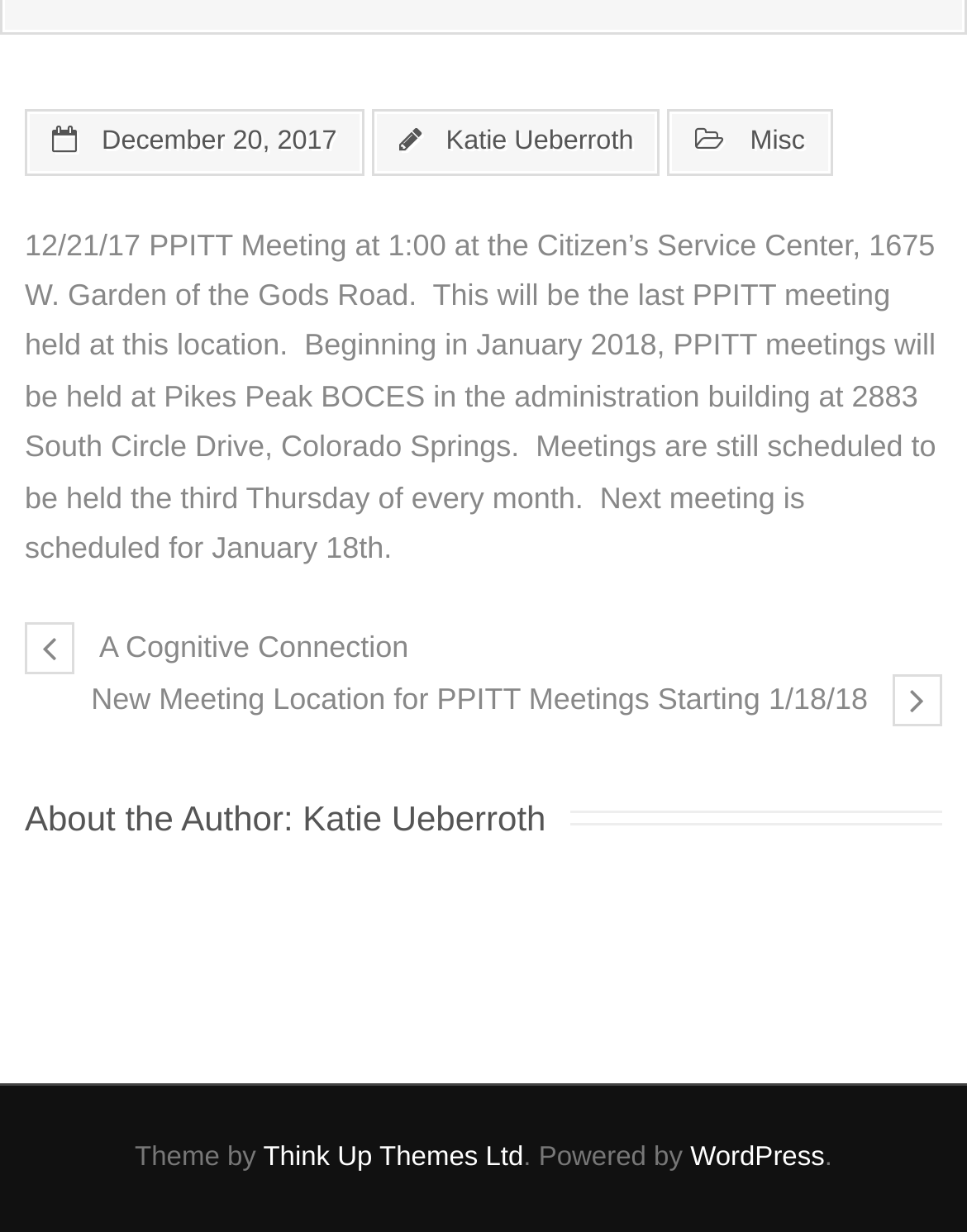Extract the bounding box of the UI element described as: "WordPress".

[0.714, 0.928, 0.853, 0.952]